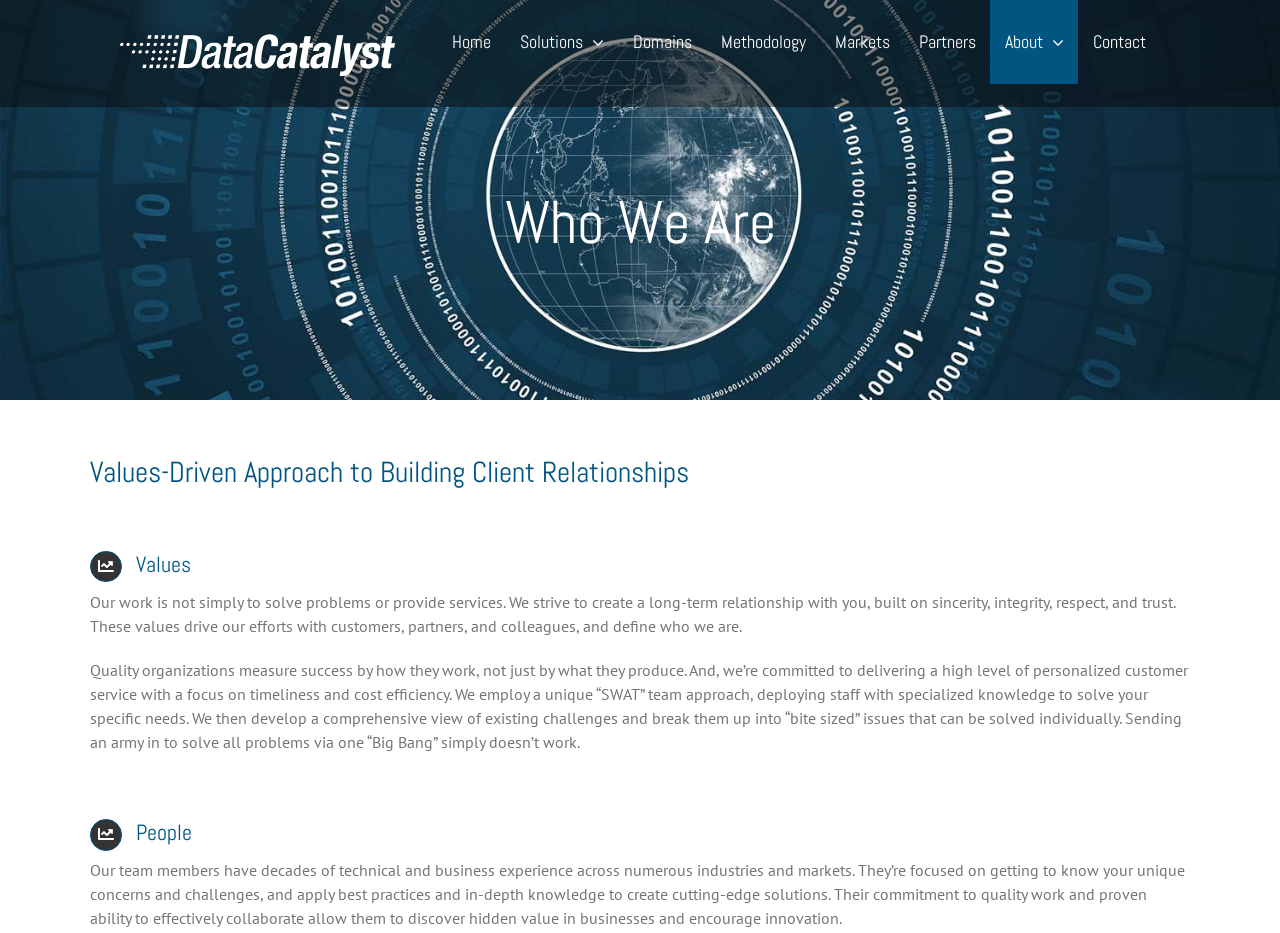Please find and give the text of the main heading on the webpage.

Who We Are